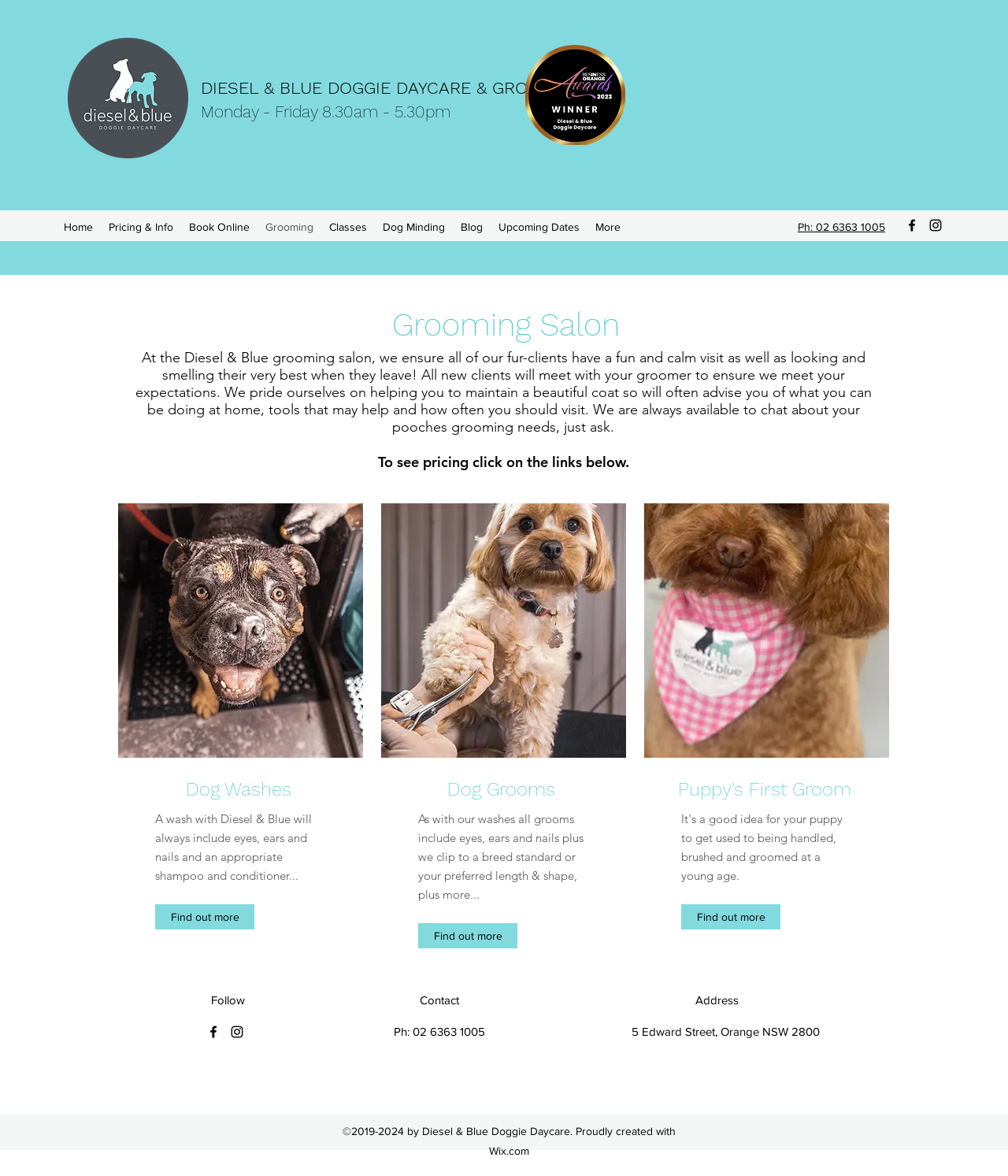Specify the bounding box coordinates of the element's area that should be clicked to execute the given instruction: "Call the phone number". The coordinates should be four float numbers between 0 and 1, i.e., [left, top, right, bottom].

[0.791, 0.188, 0.878, 0.198]